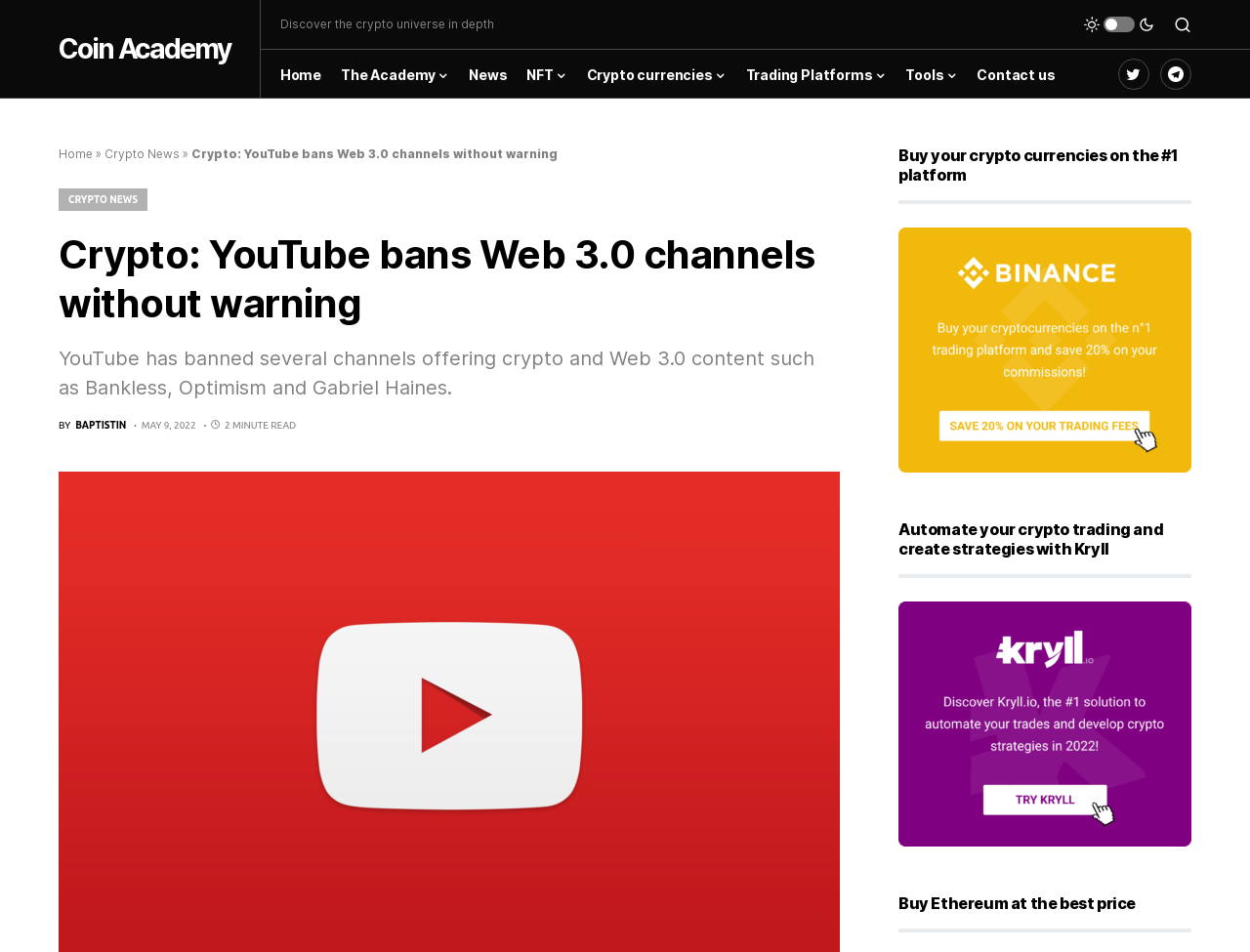Using the format (top-left x, top-left y, bottom-right x, bottom-right y), provide the bounding box coordinates for the described UI element. All values should be floating point numbers between 0 and 1: News

[0.375, 0.052, 0.406, 0.104]